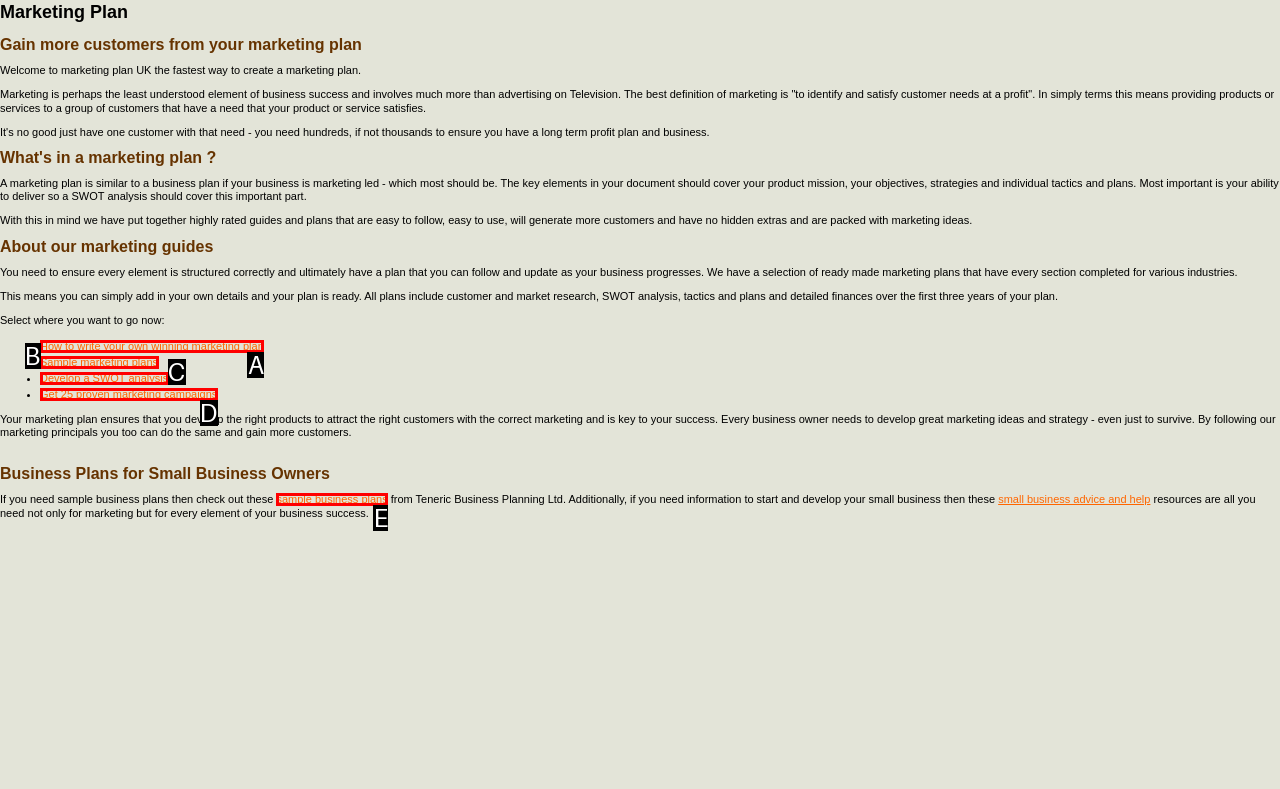Point out the HTML element that matches the following description: Sample marketing plans
Answer with the letter from the provided choices.

B